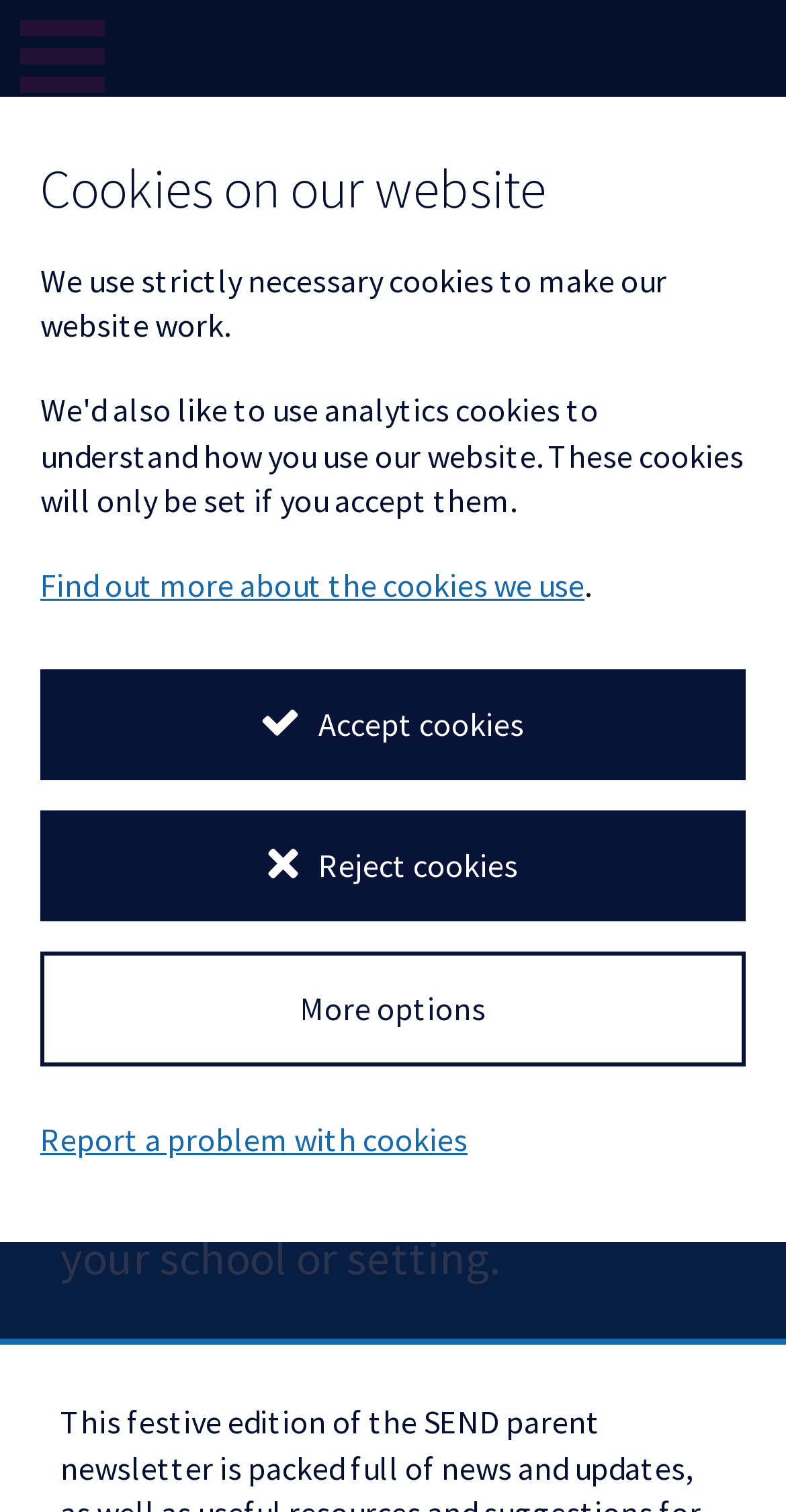What is the purpose of this website?
Look at the image and construct a detailed response to the question.

Based on the meta description, this website is intended to be shared with parents and carers of children with Special Educational Needs and Disabilities (SEND) in a school or setting, suggesting that the website provides resources or information relevant to this audience.